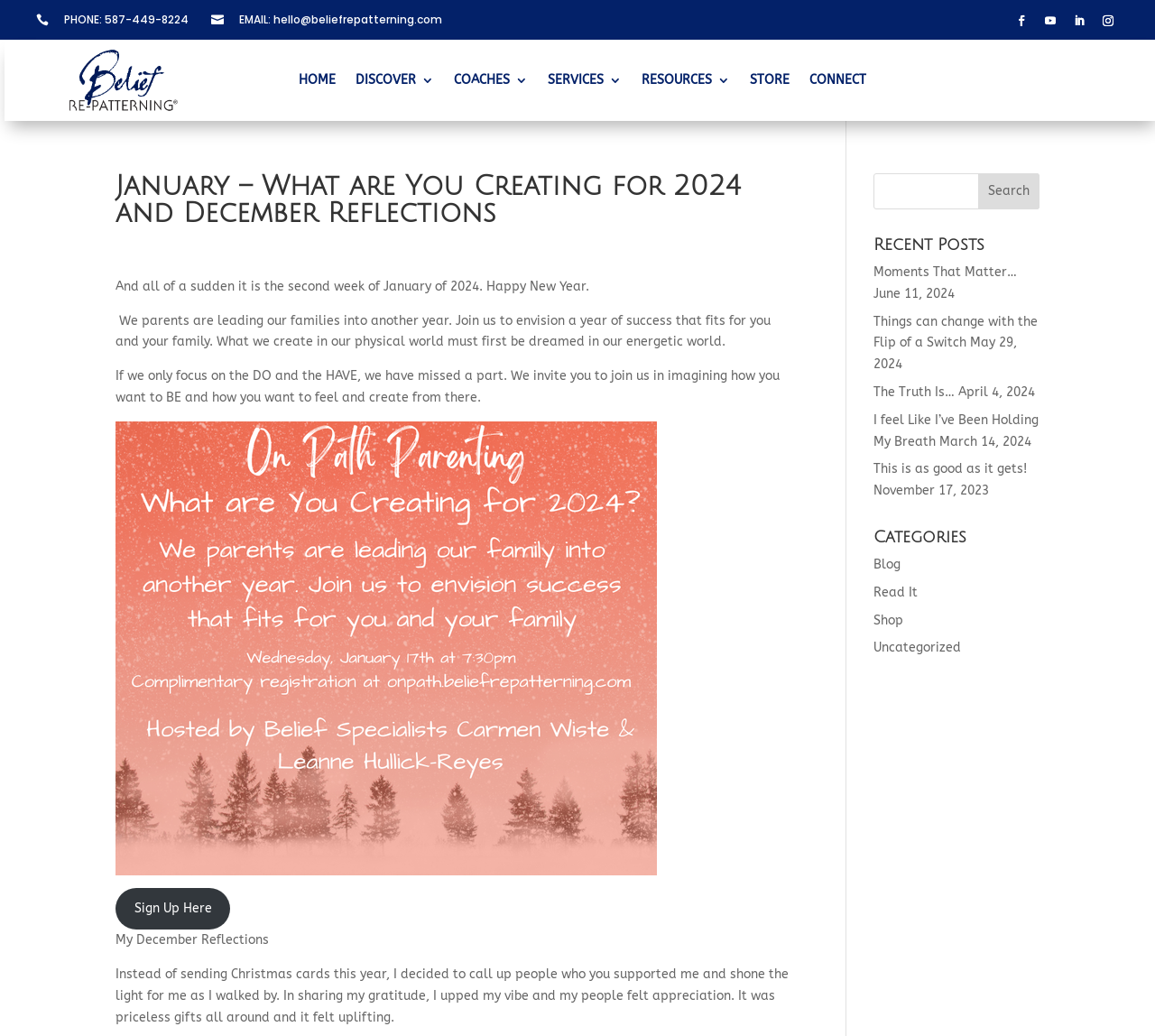Could you locate the bounding box coordinates for the section that should be clicked to accomplish this task: "Click the HOME link".

[0.258, 0.071, 0.29, 0.091]